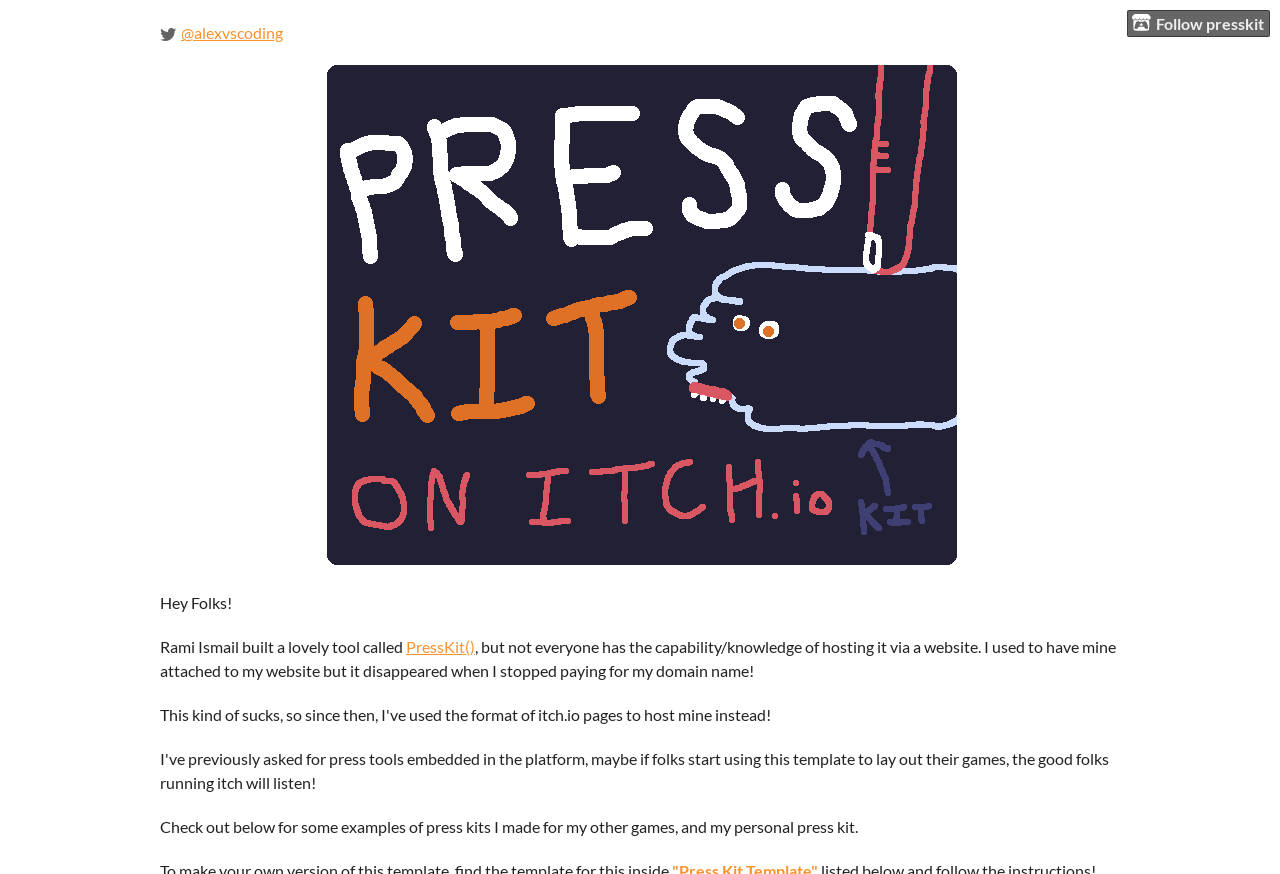What happened to the author's previous press kit?
Answer the question with a detailed and thorough explanation.

The author's previous press kit disappeared when they stopped paying for their domain name, as mentioned in the text 'I used to have mine attached to my website but it disappeared when I stopped paying for my domain name!'.